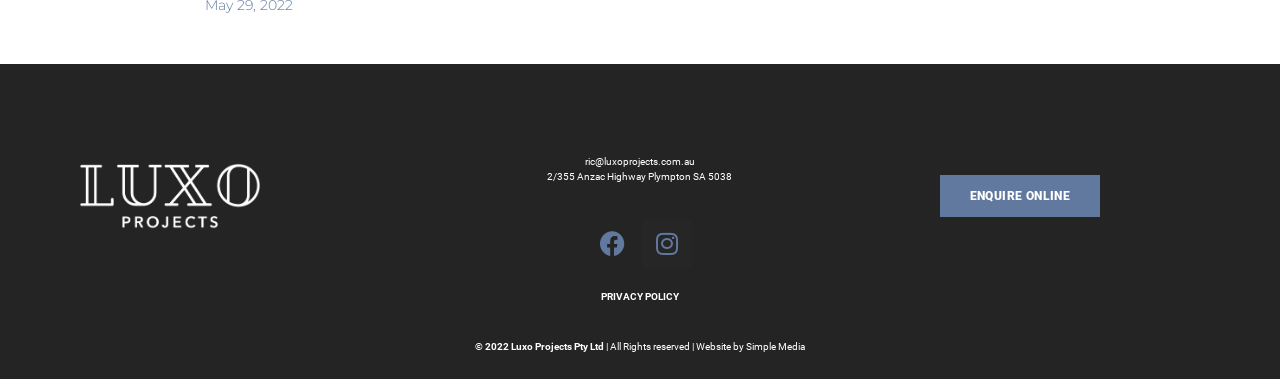What is the name of the company that developed the website? Examine the screenshot and reply using just one word or a brief phrase.

Simple Media